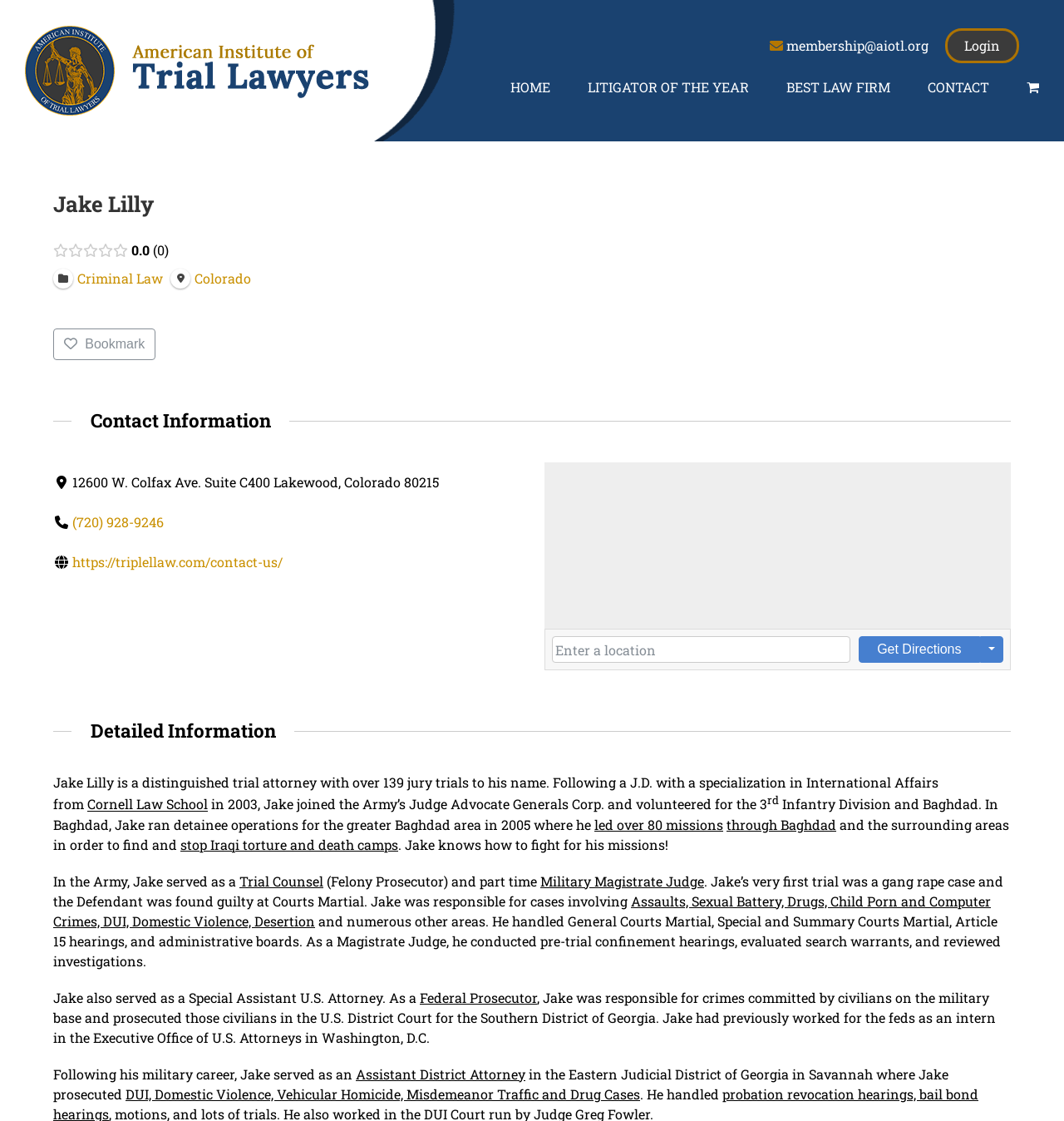Identify the bounding box coordinates for the region to click in order to carry out this instruction: "Click the American Institute of Trial Lawyers Logo". Provide the coordinates using four float numbers between 0 and 1, formatted as [left, top, right, bottom].

[0.023, 0.023, 0.347, 0.103]